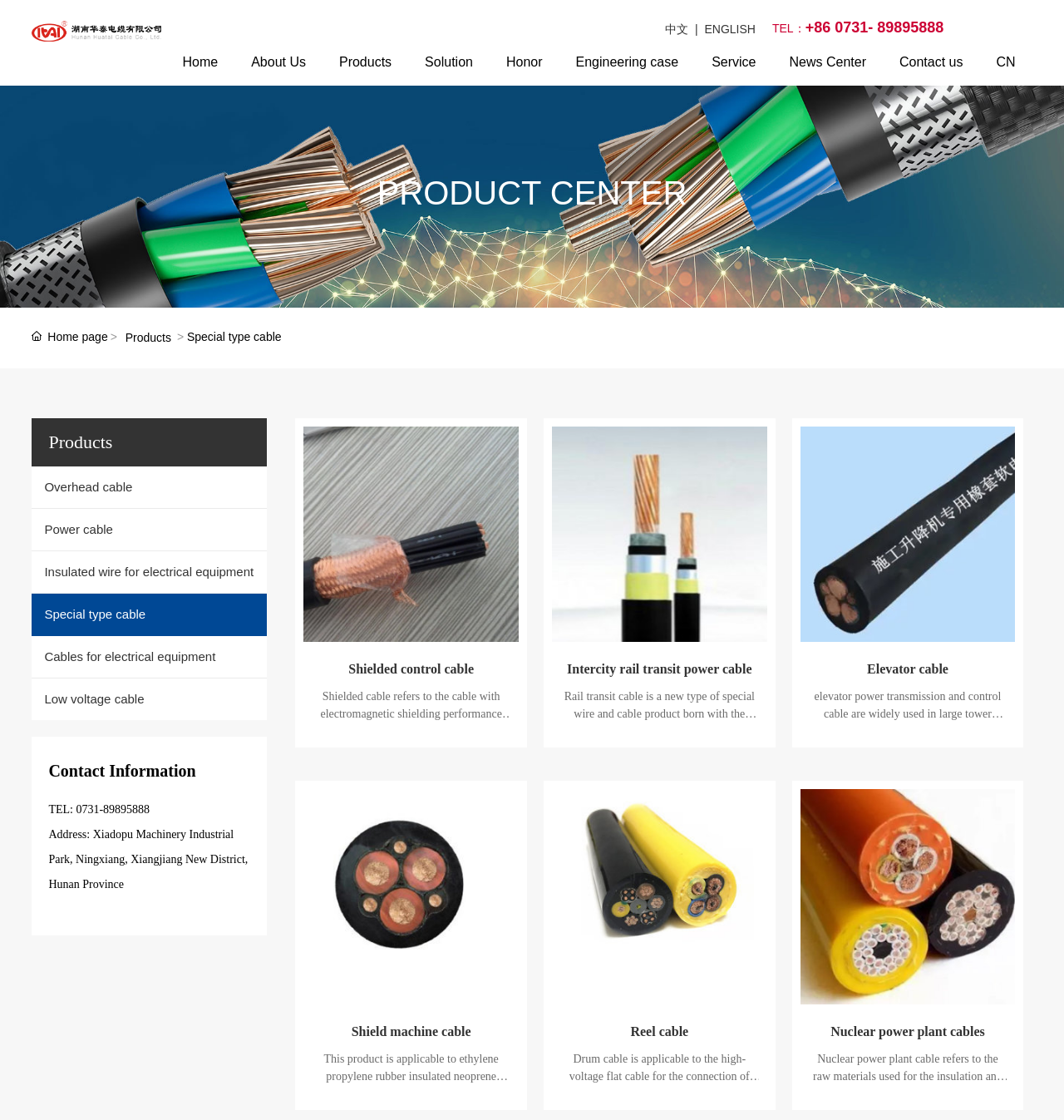Please locate the clickable area by providing the bounding box coordinates to follow this instruction: "Click the 'Shielded control cable' link".

[0.328, 0.591, 0.445, 0.603]